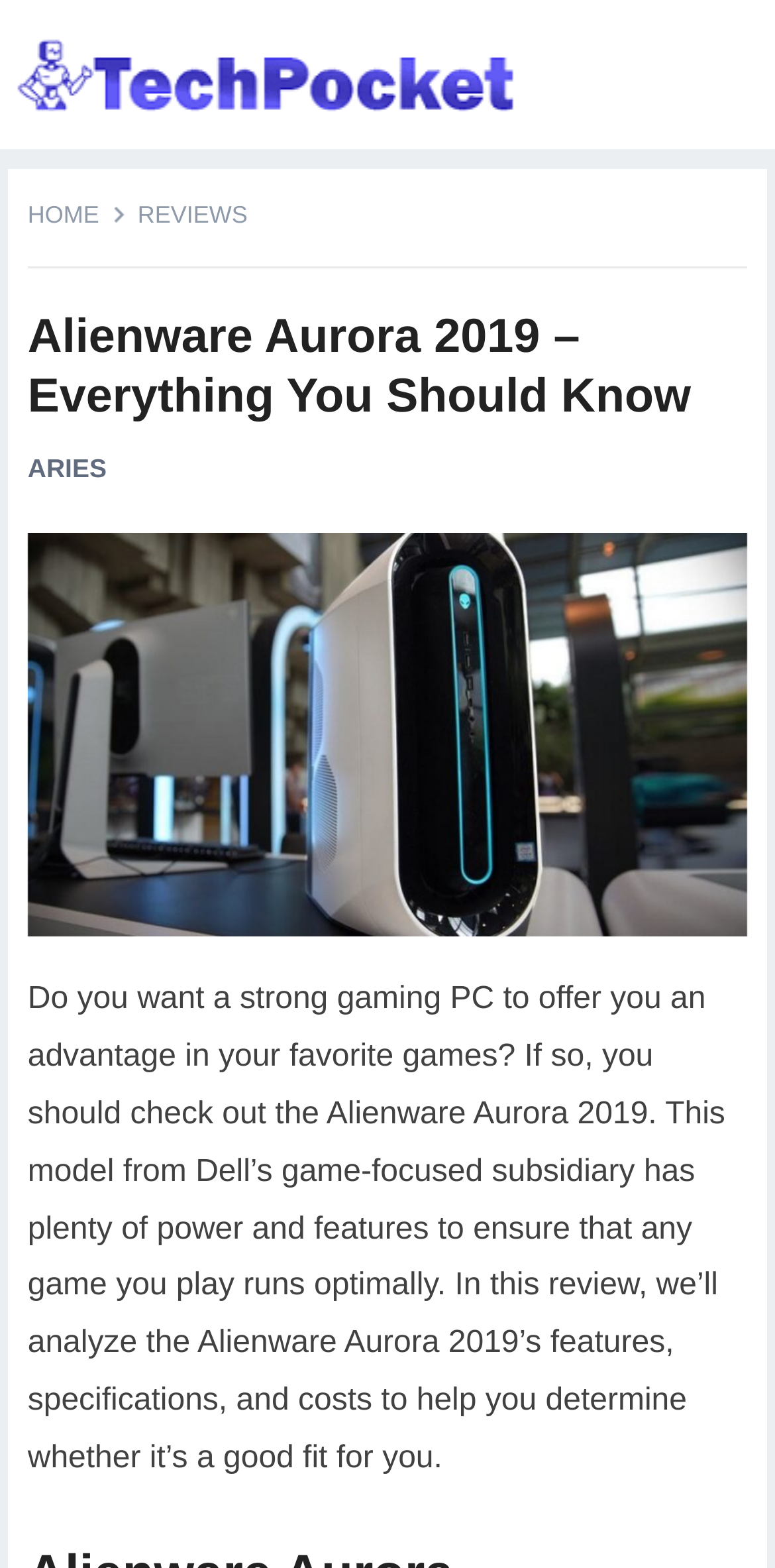What is the purpose of the Alienware Aurora 2019?
Answer the question using a single word or phrase, according to the image.

Gaming PC